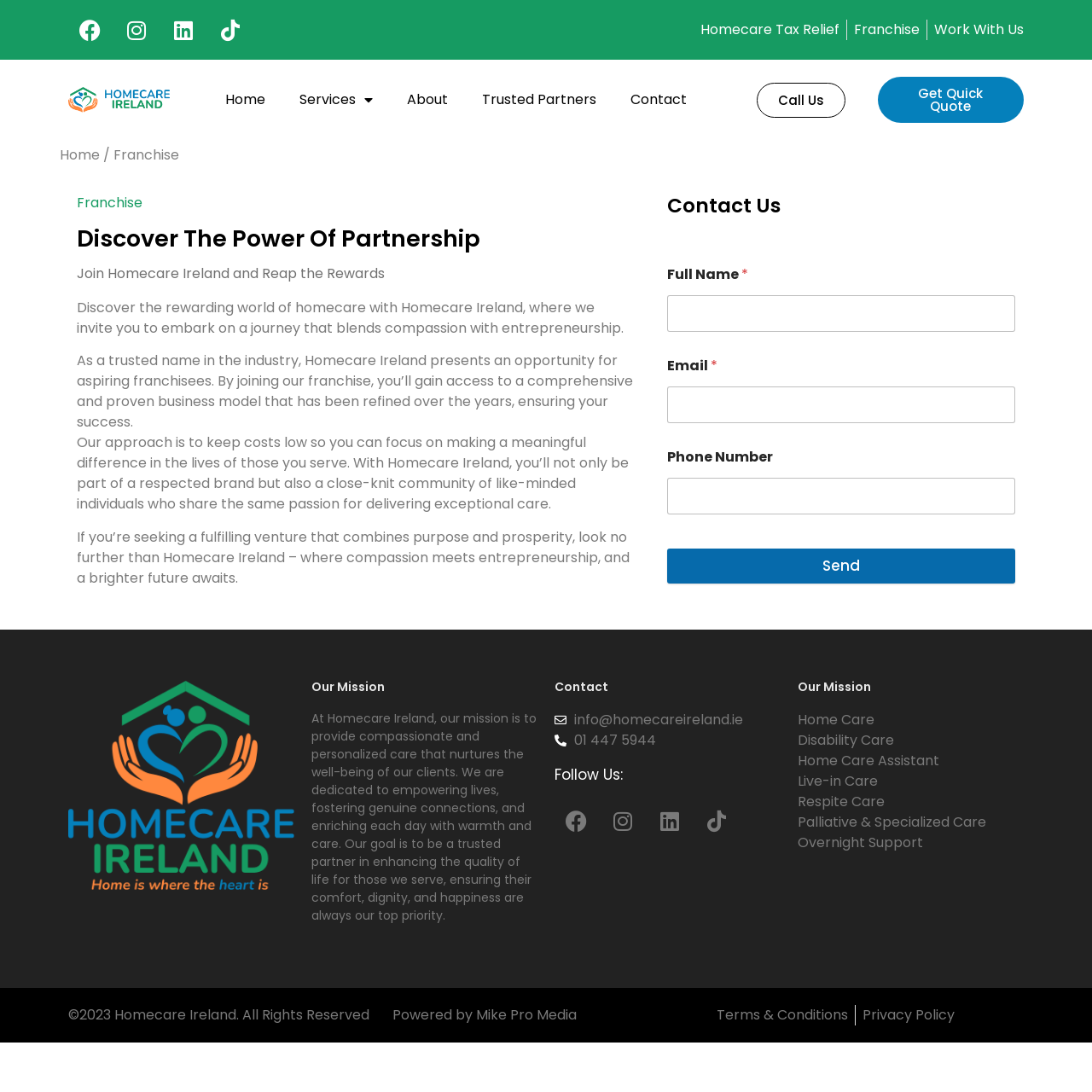Locate the bounding box of the UI element defined by this description: "Disclaimer". The coordinates should be given as four float numbers between 0 and 1, formatted as [left, top, right, bottom].

None